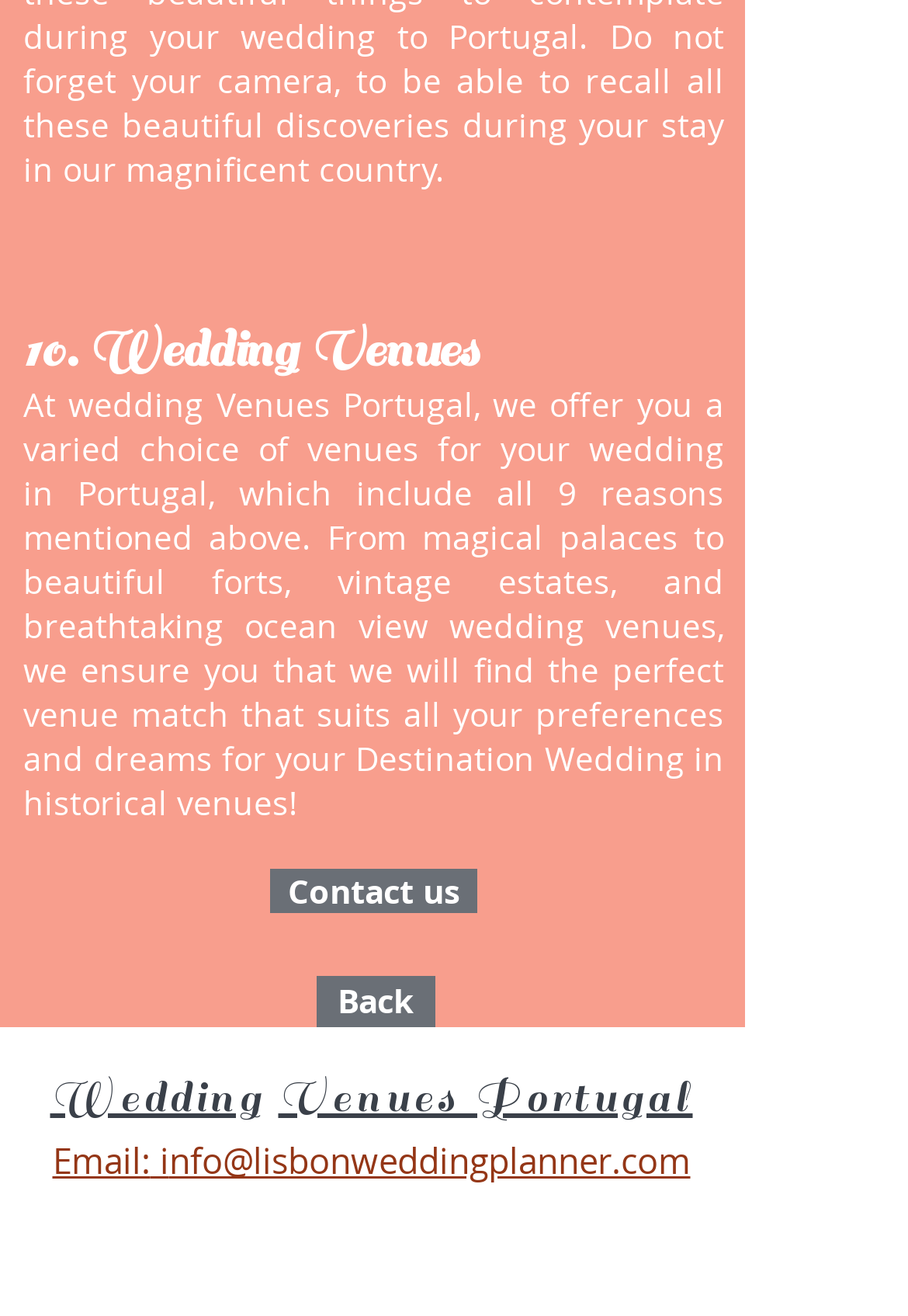What is the focus of the wedding planner?
Using the information from the image, answer the question thoroughly.

The StaticText element mentions that the wedding planner specializes in Destination Weddings, specifically in historical venues in Portugal.